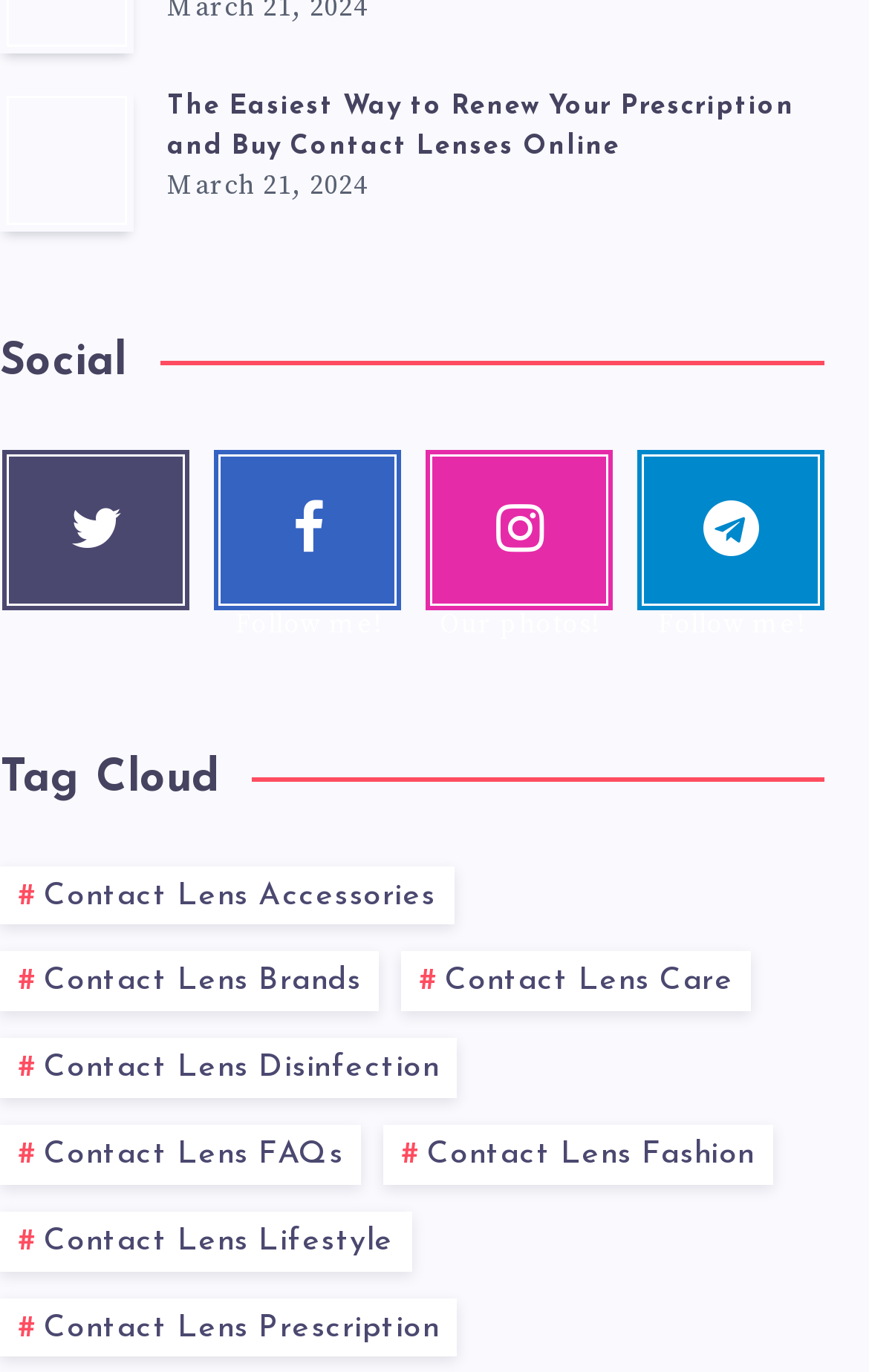Identify the bounding box for the UI element specified in this description: "Telegram Follow me!". The coordinates must be four float numbers between 0 and 1, formatted as [left, top, right, bottom].

[0.734, 0.328, 0.949, 0.445]